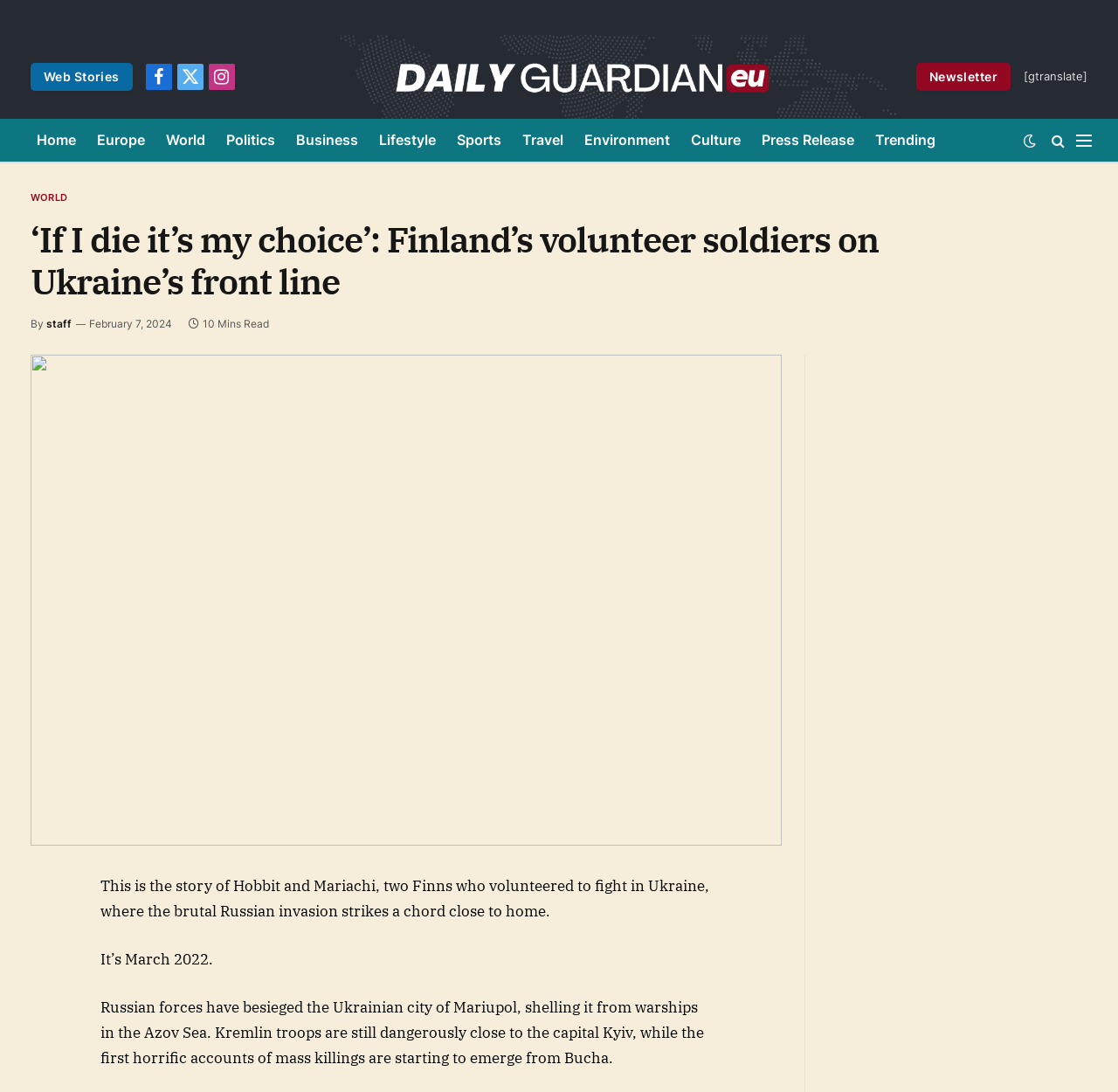Find the bounding box coordinates for the HTML element described in this sentence: "Press Release". Provide the coordinates as four float numbers between 0 and 1, in the format [left, top, right, bottom].

[0.672, 0.109, 0.773, 0.148]